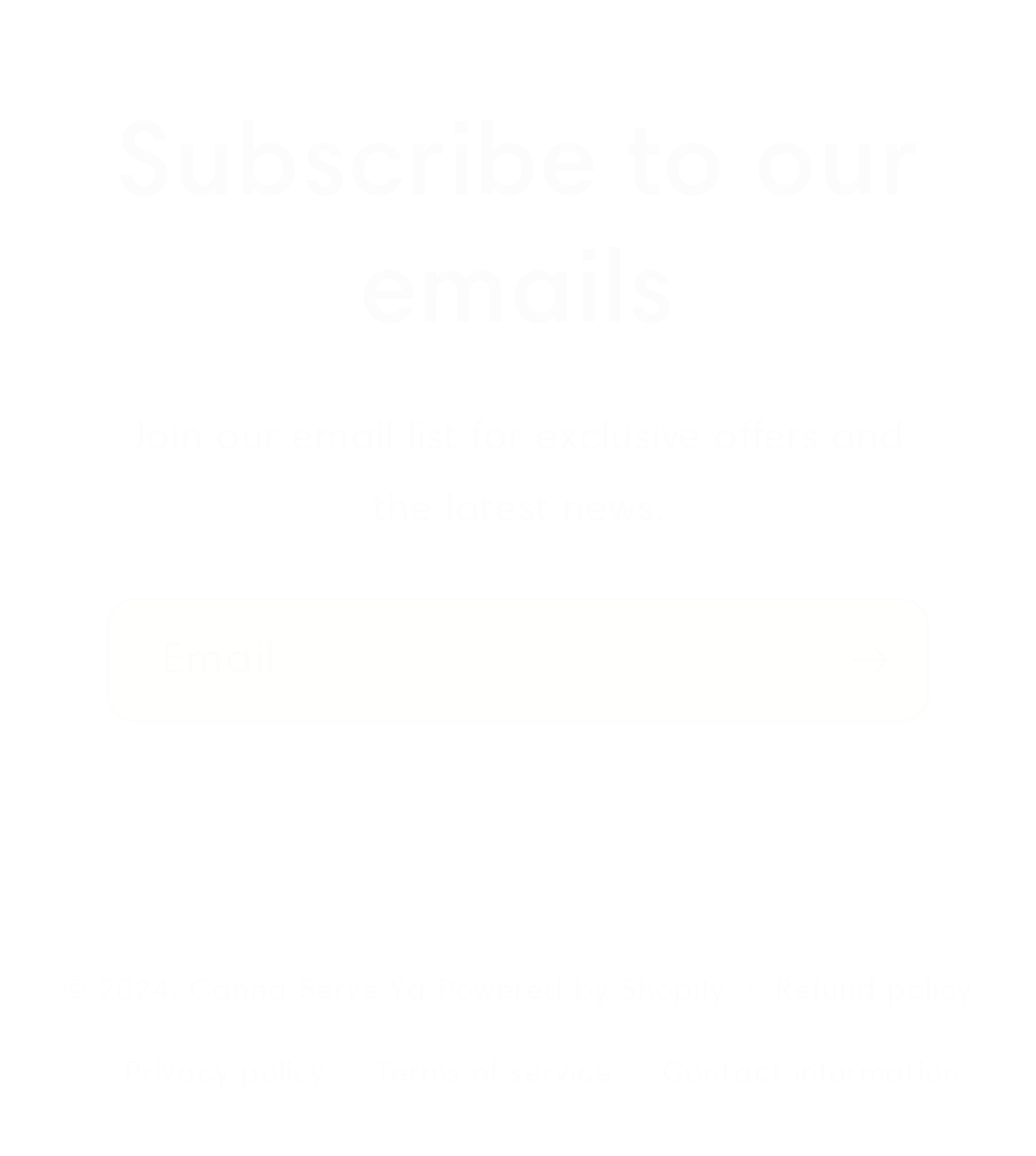Find the bounding box coordinates of the element you need to click on to perform this action: 'View privacy policy'. The coordinates should be represented by four float values between 0 and 1, in the format [left, top, right, bottom].

[0.12, 0.892, 0.315, 0.962]